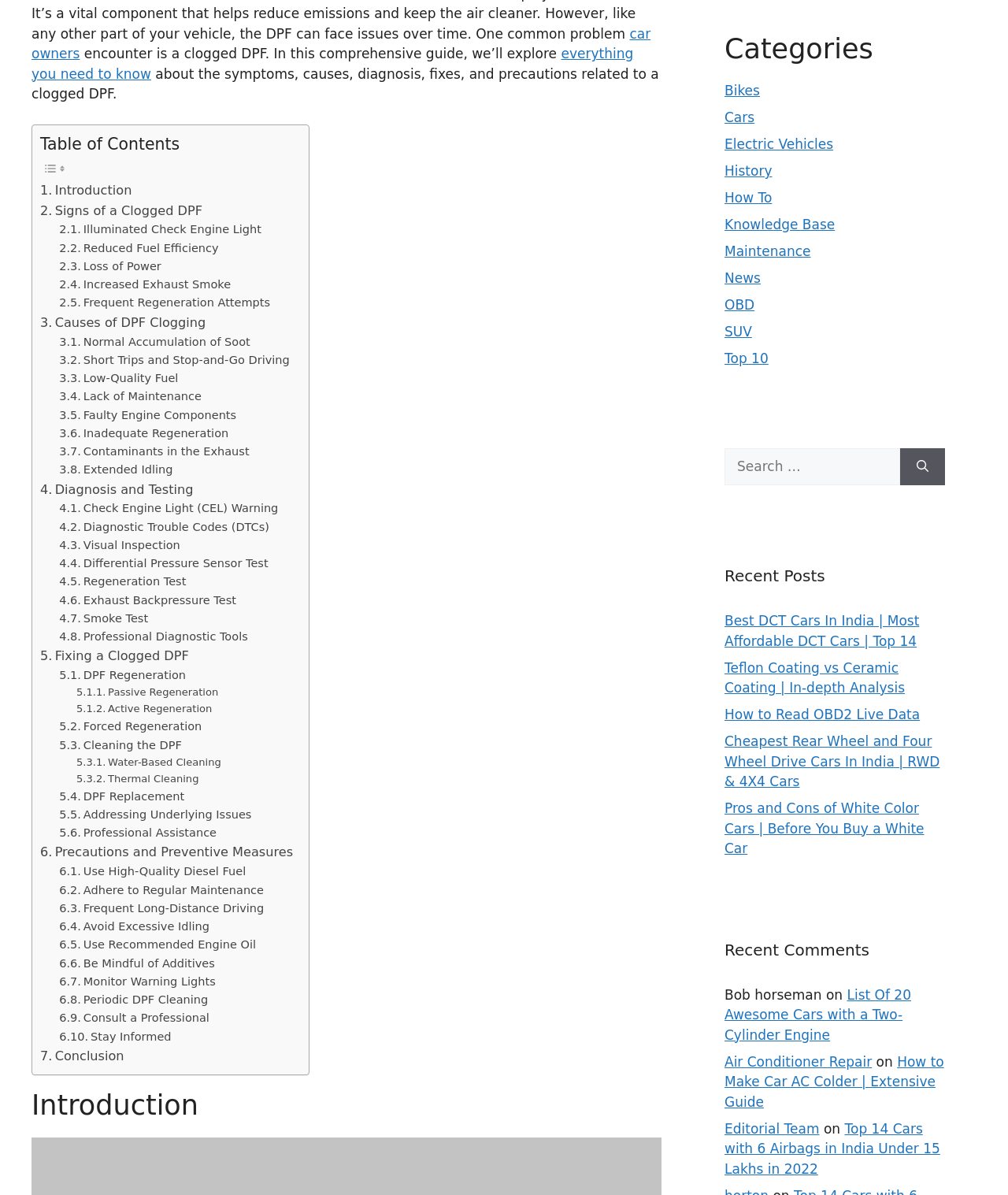Determine the bounding box coordinates of the clickable area required to perform the following instruction: "Click on 'Increased Exhaust Smoke'". The coordinates should be represented as four float numbers between 0 and 1: [left, top, right, bottom].

[0.059, 0.0, 0.229, 0.015]